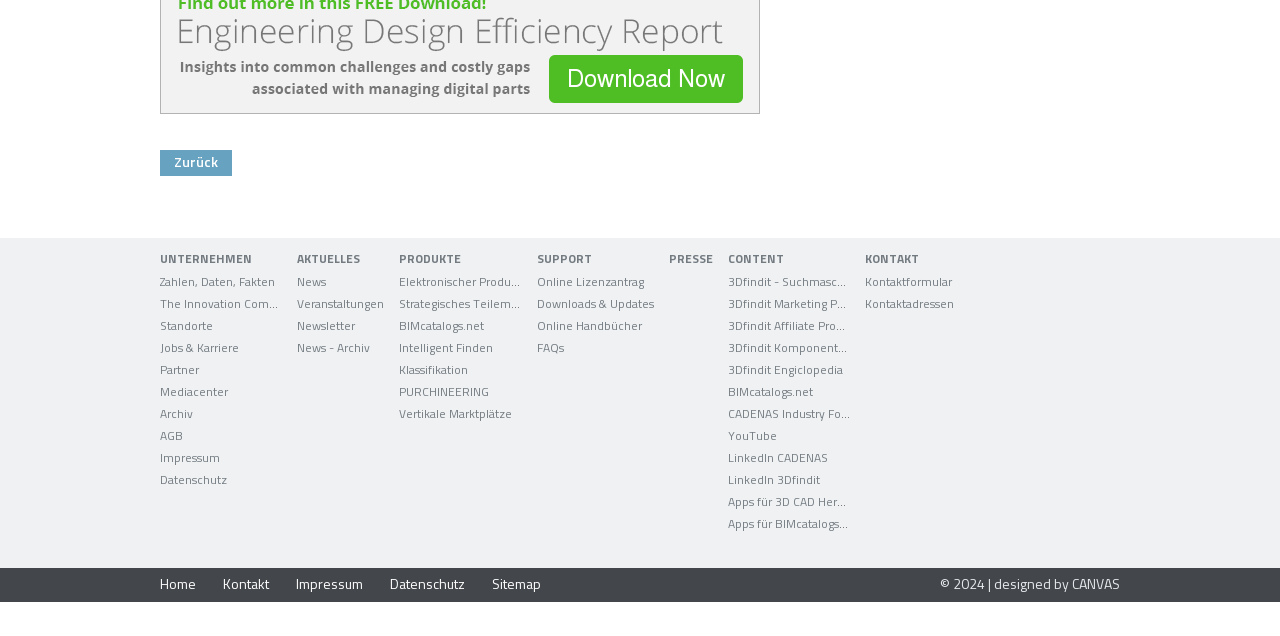Please provide the bounding box coordinate of the region that matches the element description: Apps für 3D CAD Herstellerkataloge. Coordinates should be in the format (top-left x, top-left y, bottom-right x, bottom-right y) and all values should be between 0 and 1.

[0.569, 0.776, 0.715, 0.801]